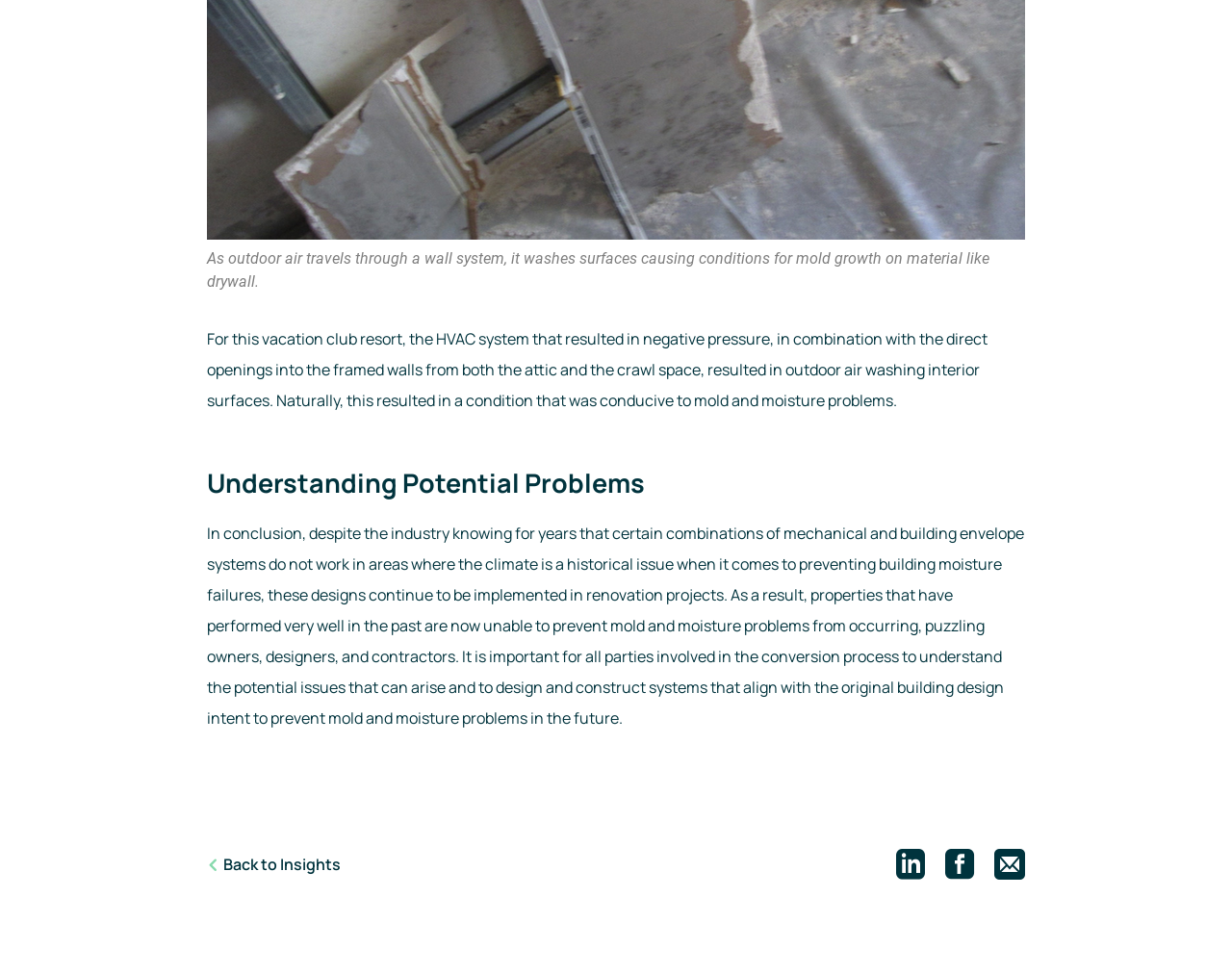Using the provided element description "Back to Insights", determine the bounding box coordinates of the UI element.

[0.168, 0.877, 0.277, 0.898]